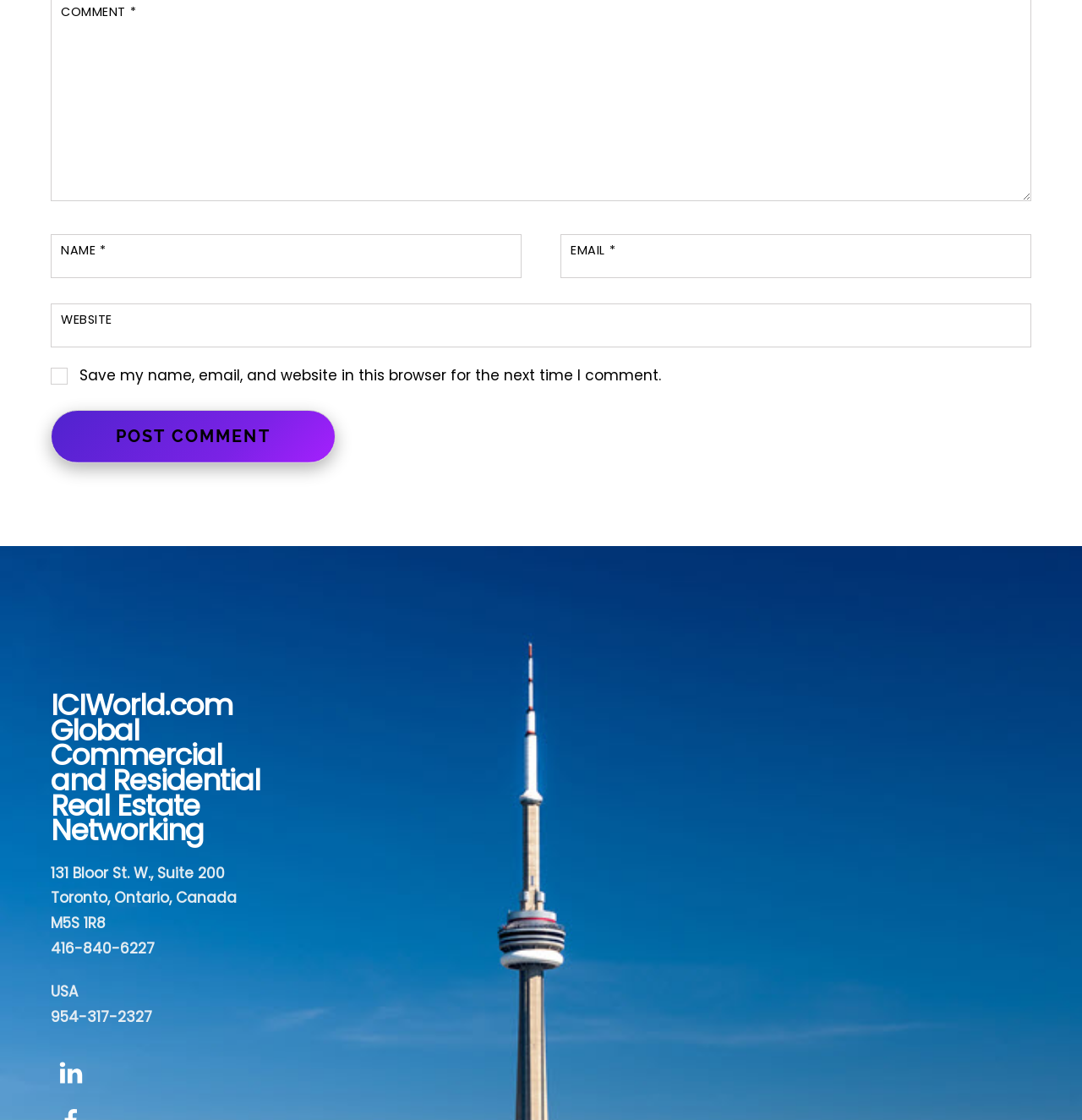Answer the following query with a single word or phrase:
What is the link at the bottom of the page?

ICIWorld.com